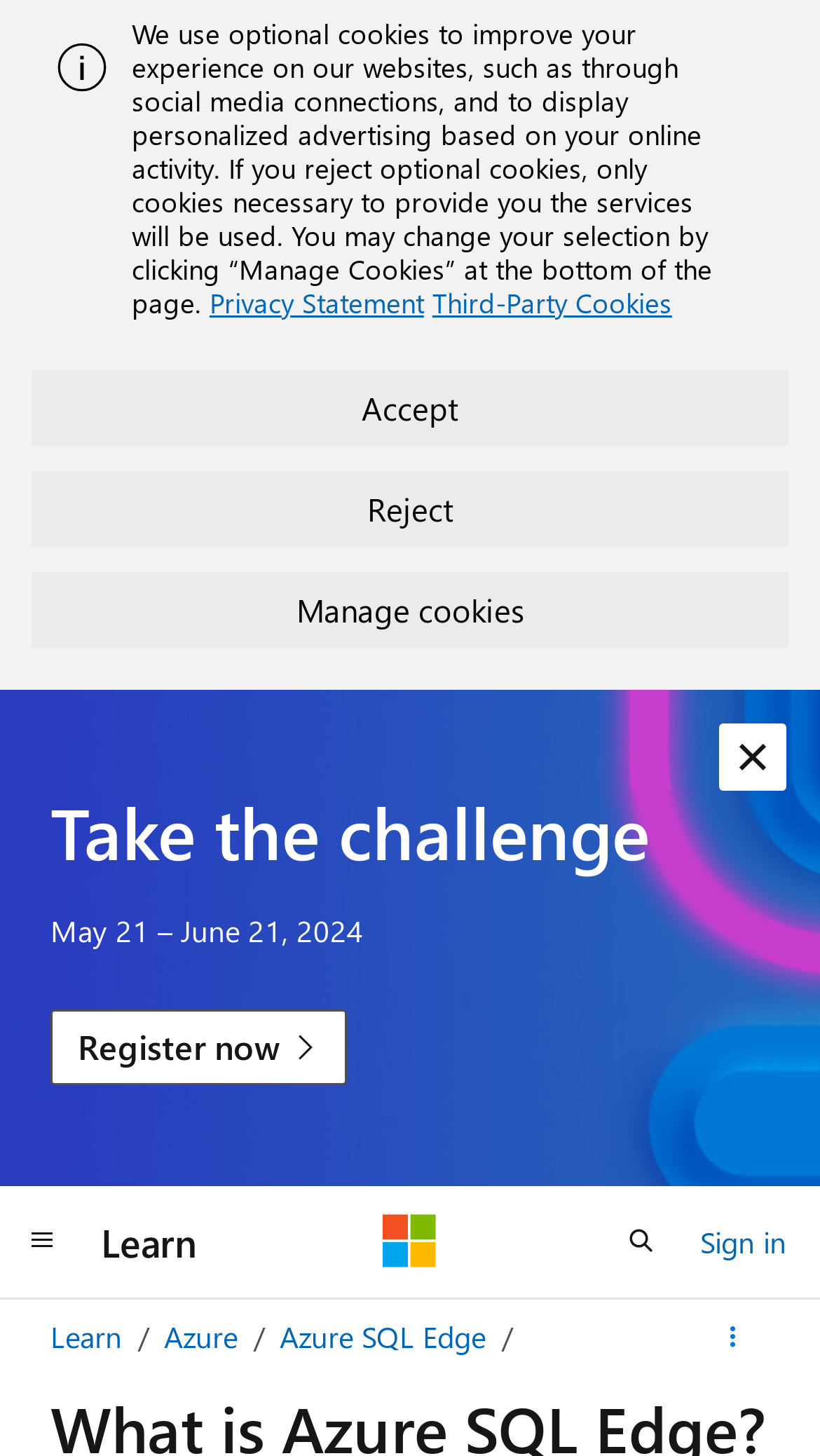What is the duration of the challenge?
Provide a detailed answer to the question, using the image to inform your response.

The duration of the challenge is mentioned in the text 'May 21 – June 21, 2024', which is located below the 'Take the challenge' heading. This text indicates the start and end dates of the challenge.